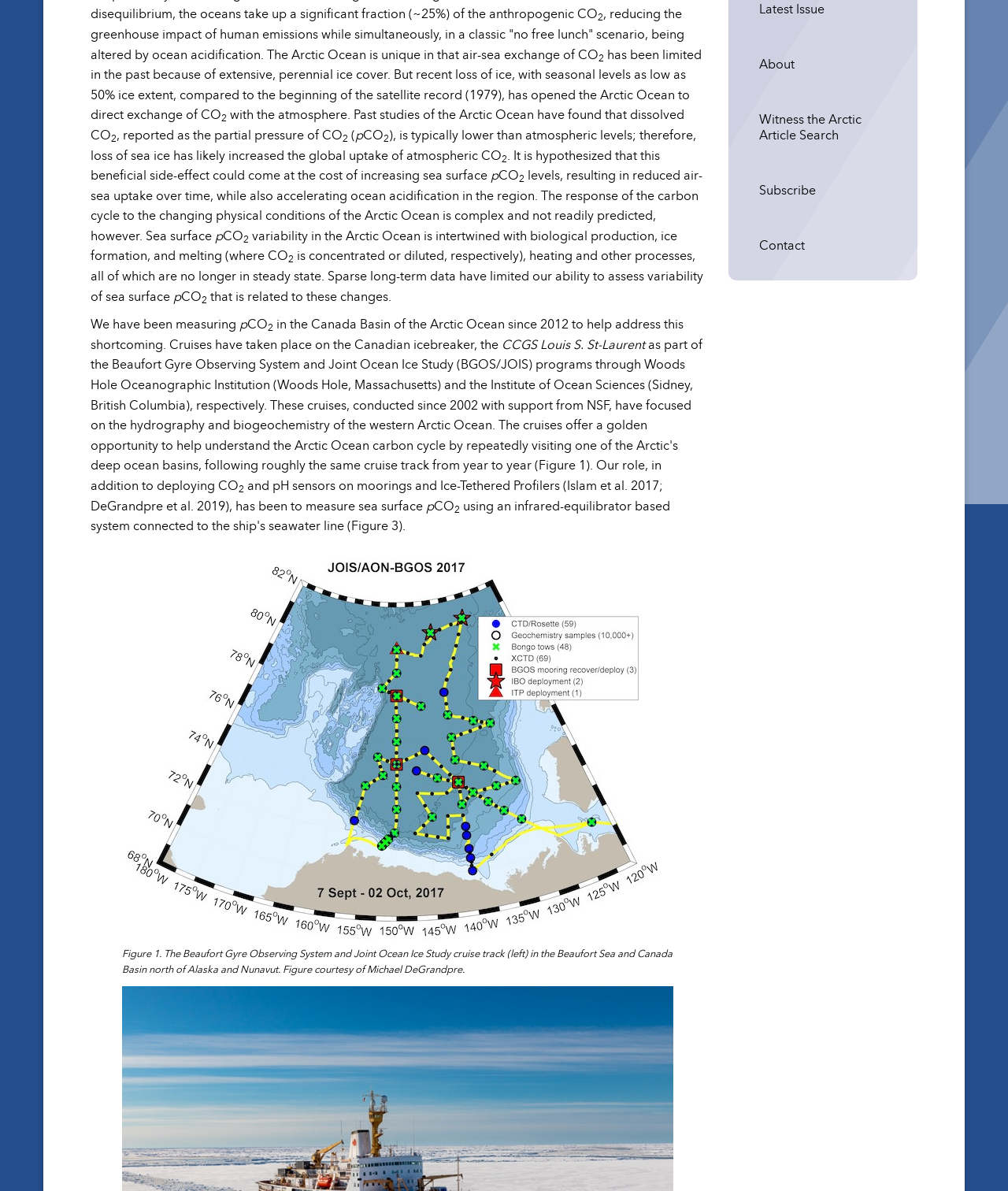Identify the bounding box coordinates for the UI element described as: "About". The coordinates should be provided as four floats between 0 and 1: [left, top, right, bottom].

[0.741, 0.037, 0.892, 0.07]